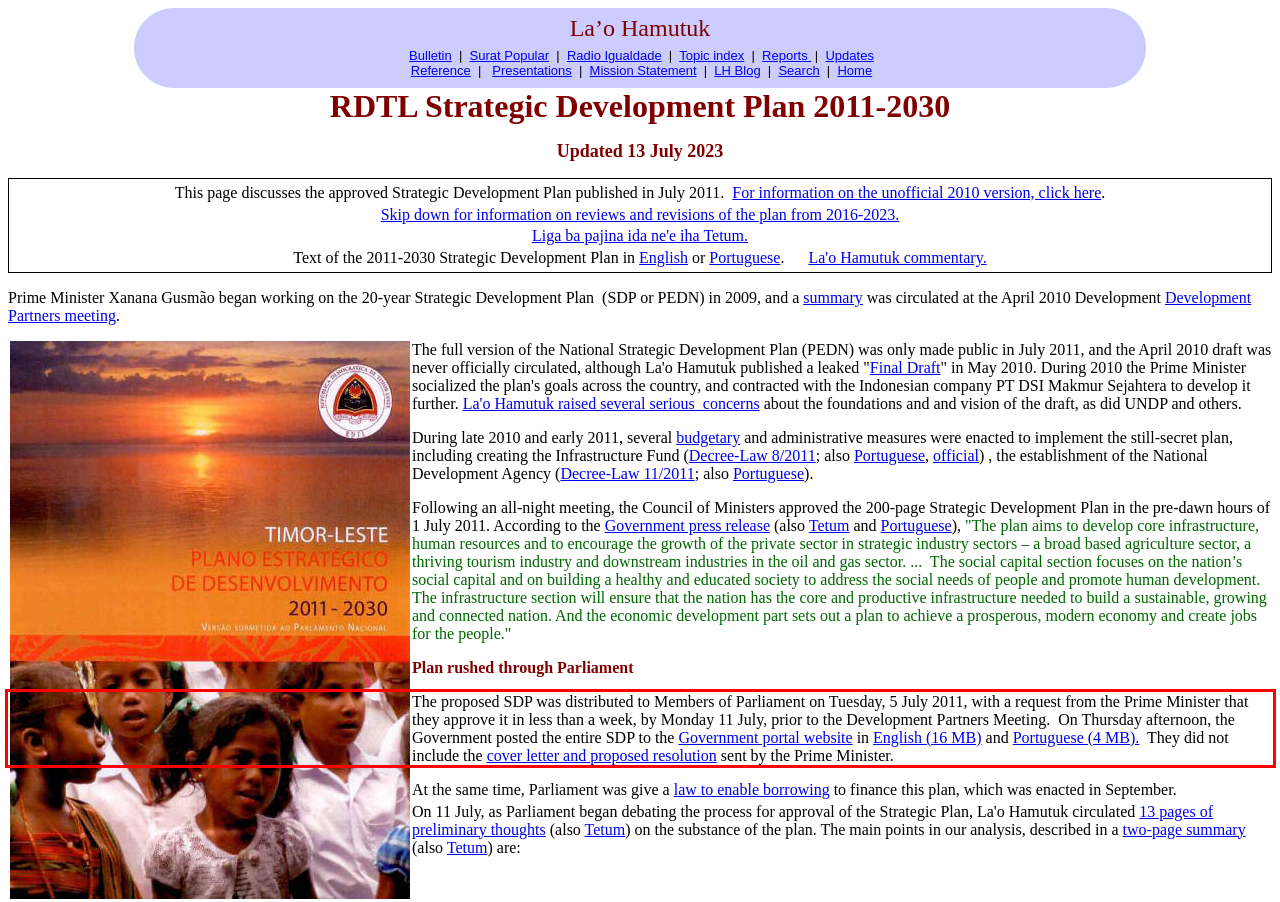You are provided with a screenshot of a webpage that includes a red bounding box. Extract and generate the text content found within the red bounding box.

The proposed SDP was distributed to Members of Parliament on Tuesday, 5 July 2011, with a request from the Prime Minister that they approve it in less than a week, by Monday 11 July, prior to the Development Partners Meeting. On Thursday afternoon, the Government posted the entire SDP to the Government portal website in English (16 MB) and Portuguese (4 MB). They did not include the cover letter and proposed resolution sent by the Prime Minister.